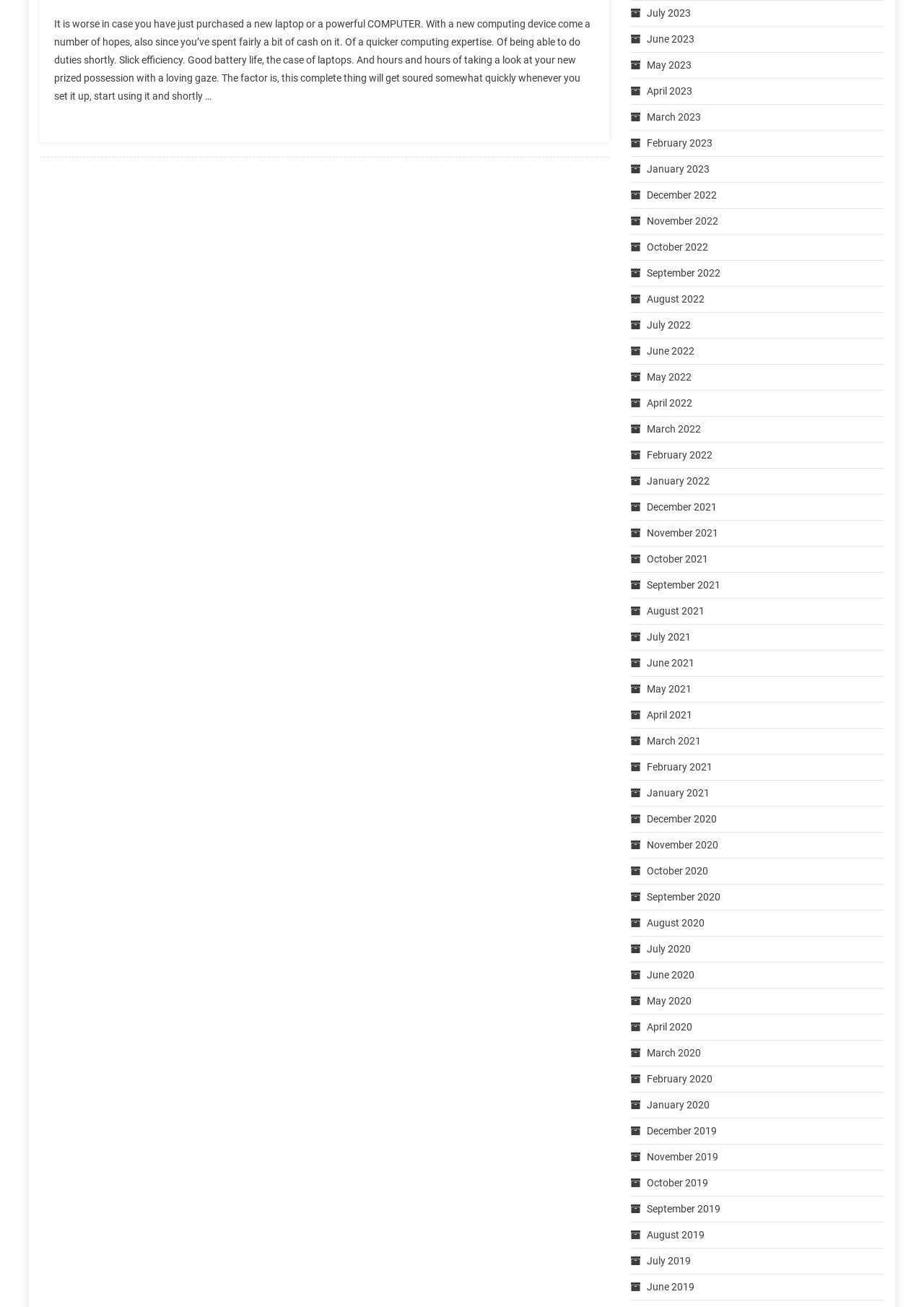Give a one-word or short phrase answer to this question: 
What is the main theme of the page?

Technology